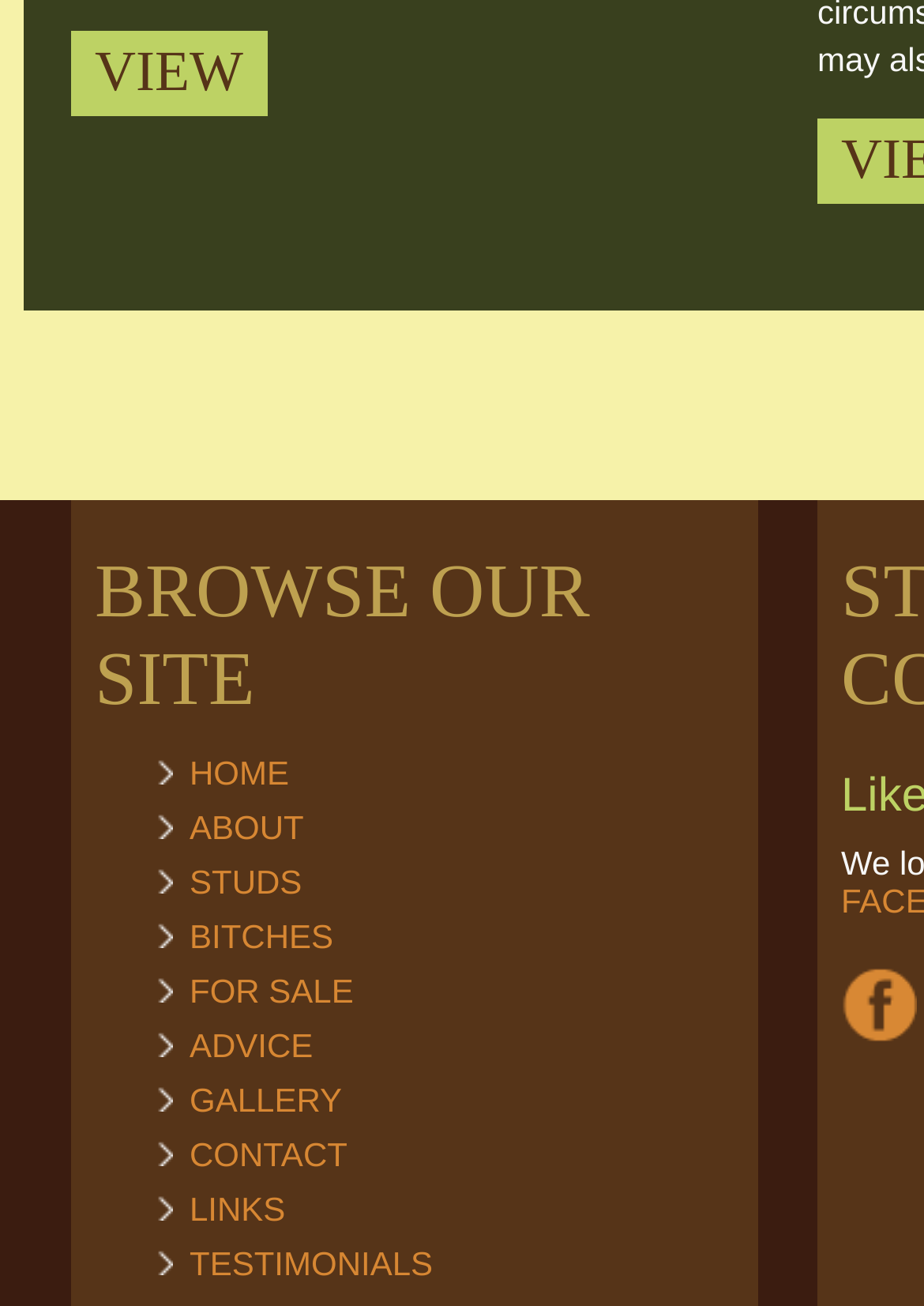Based on the description "links", find the bounding box of the specified UI element.

[0.205, 0.911, 0.309, 0.94]